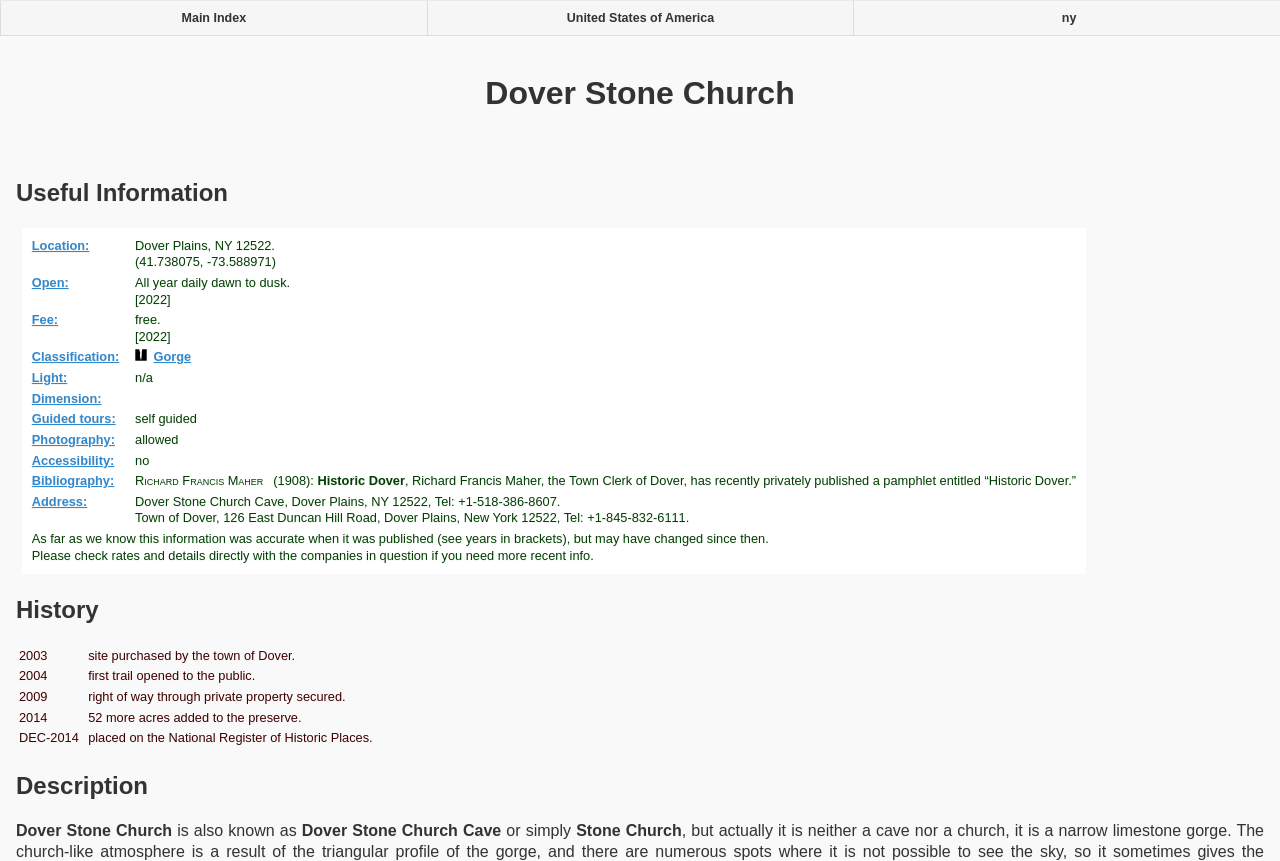Find and extract the text of the primary heading on the webpage.

Dover Stone Church